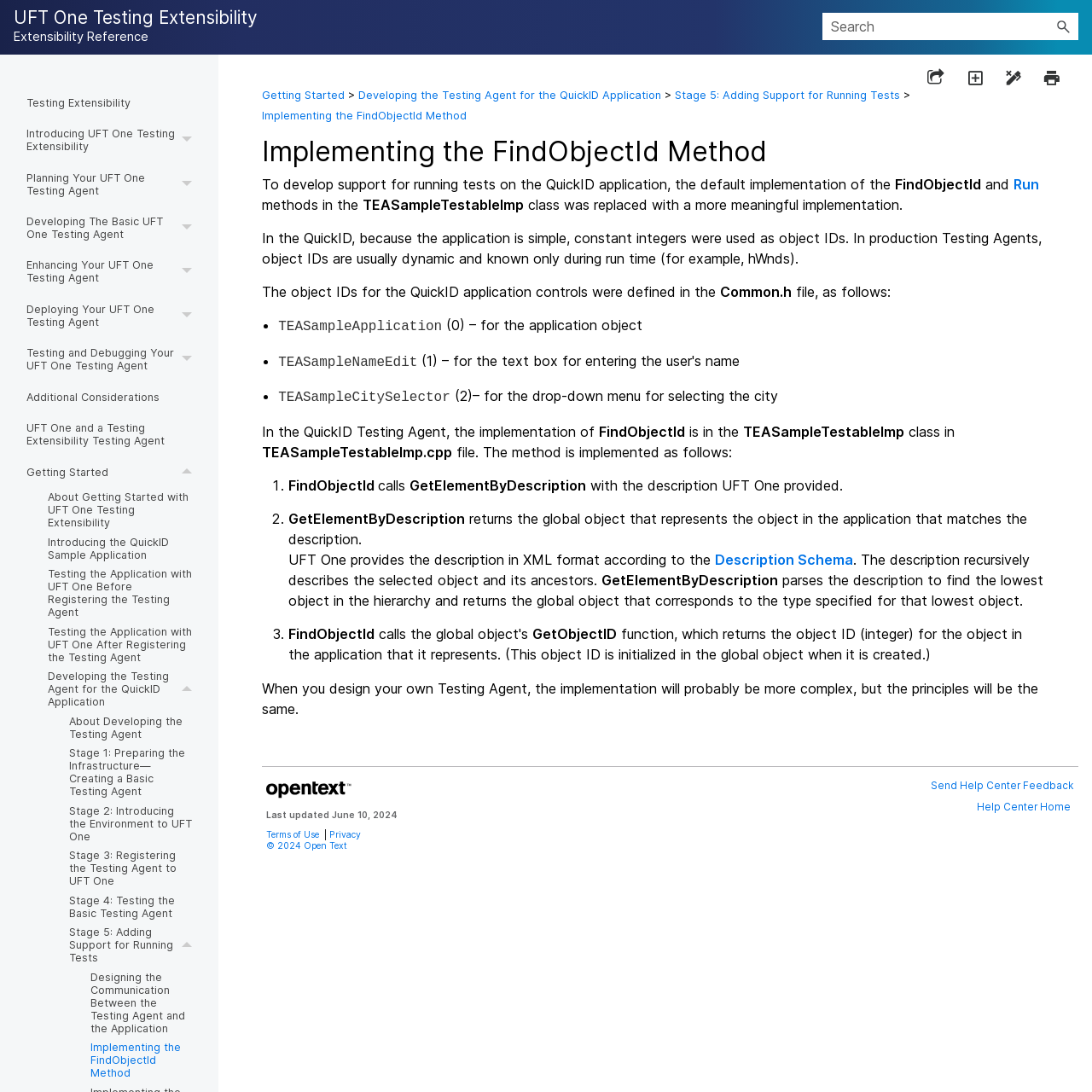Write a detailed summary of the webpage, including text, images, and layout.

This webpage is about implementing the FindObjectId method in UFT One Testing Extensibility. At the top, there is a logo and a search bar on the right side. Below the logo, there are several links to different sections, including "Testing Extensibility", "Introducing UFT One Testing Extensibility", "Planning Your UFT One Testing Agent", and more. Each of these links has a corresponding button that can be expanded to reveal more information.

On the left side, there is a navigation menu with breadcrumbs, showing the current location in the help topic. The main content area is divided into sections, with headings and paragraphs of text. The text explains how to develop support for running tests on the QuickID application, including replacing the default implementation of the Run method and implementing the FindObjectId method.

There are several lists and code snippets throughout the page, providing more detailed information on the implementation. The page also includes links to related topics, such as "About Getting Started with UFT One Testing Extensibility" and "Designing the Communication Between the Testing Agent and the Application".

At the bottom of the page, there are several buttons, including "Expand all", "Print", and a button with an arrow icon.